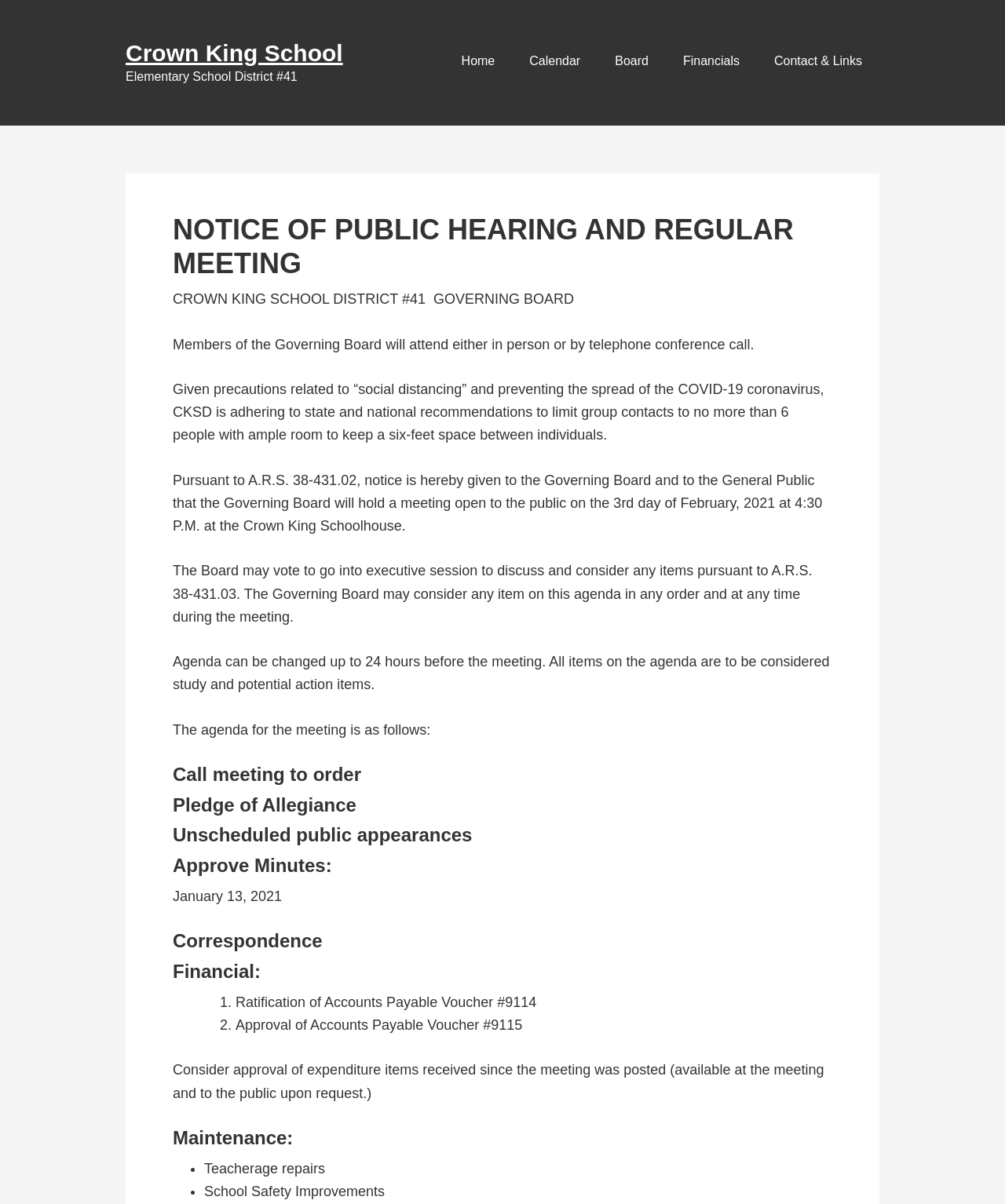What is the time of the meeting on February 3rd, 2021?
Answer the question with a detailed and thorough explanation.

I found the answer by looking at the static text element 'Pursuant to A.R.S. 38-431.02, notice is hereby given to the Governing Board and to the General Public that the Governing Board will hold a meeting open to the public on the 3rd day of February, 2021 at 4:30 P.M. at the Crown King Schoolhouse.'